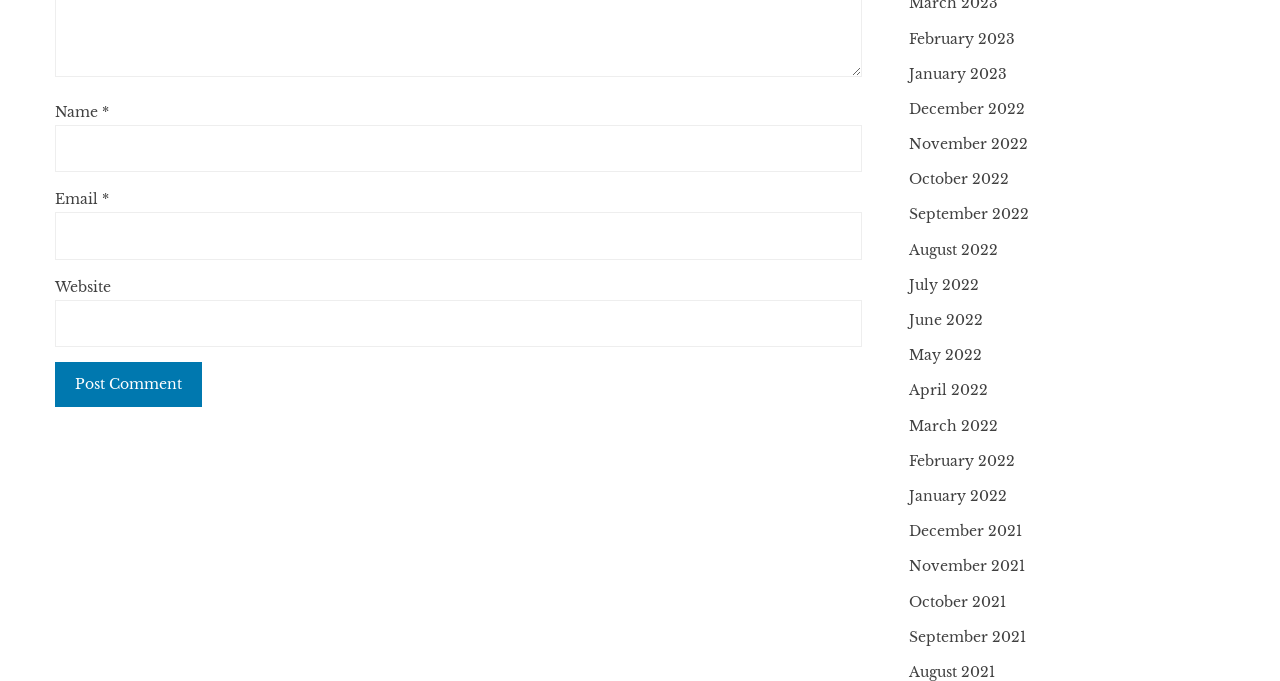Is the 'Website' text box required?
Give a one-word or short phrase answer based on the image.

No